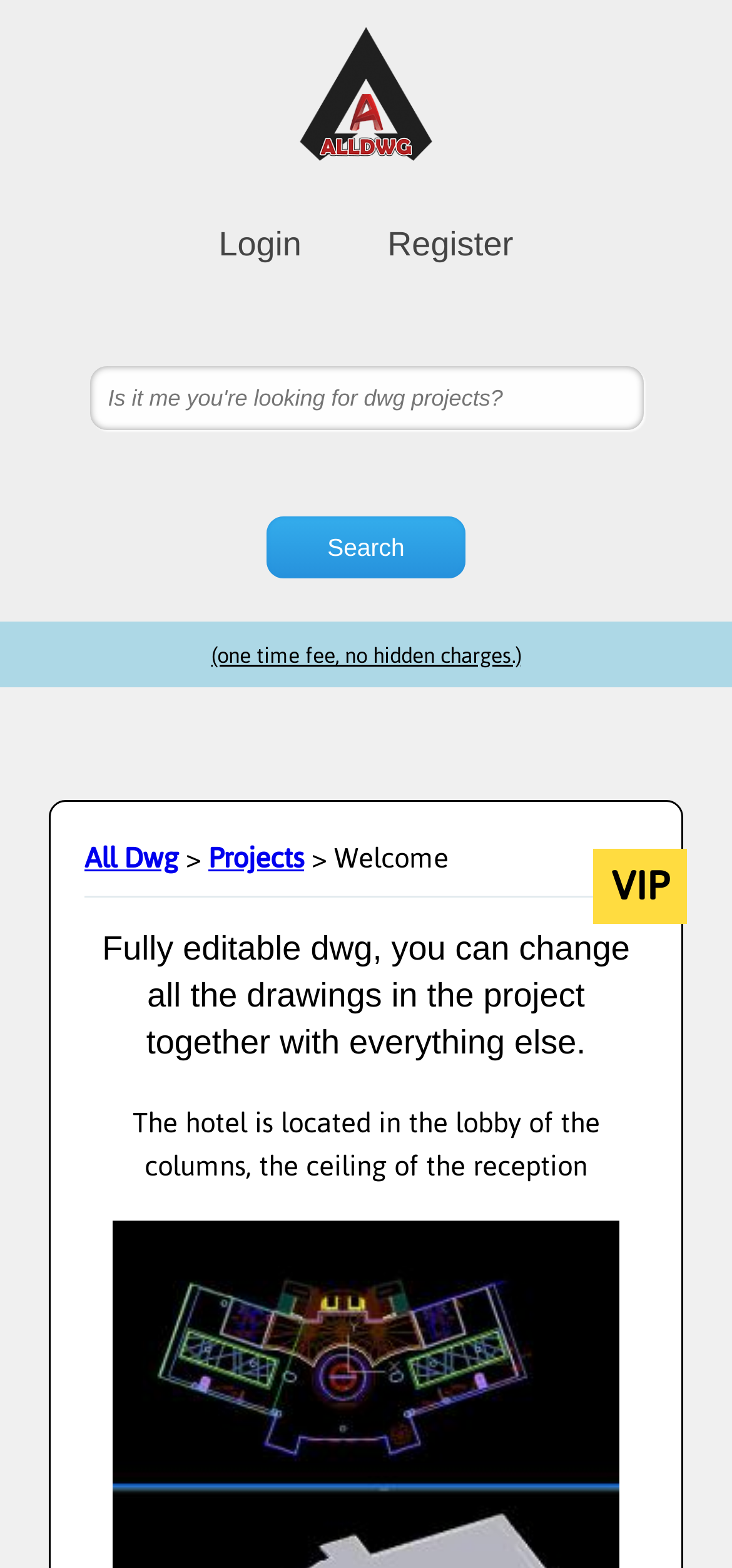Refer to the image and offer a detailed explanation in response to the question: What is the price of the lifetime membership?

The price of the lifetime membership is mentioned in the webpage as '10$' which is instead of '99$' as stated in the text 'Lifetime membership is only 10$ instead of 99$'.